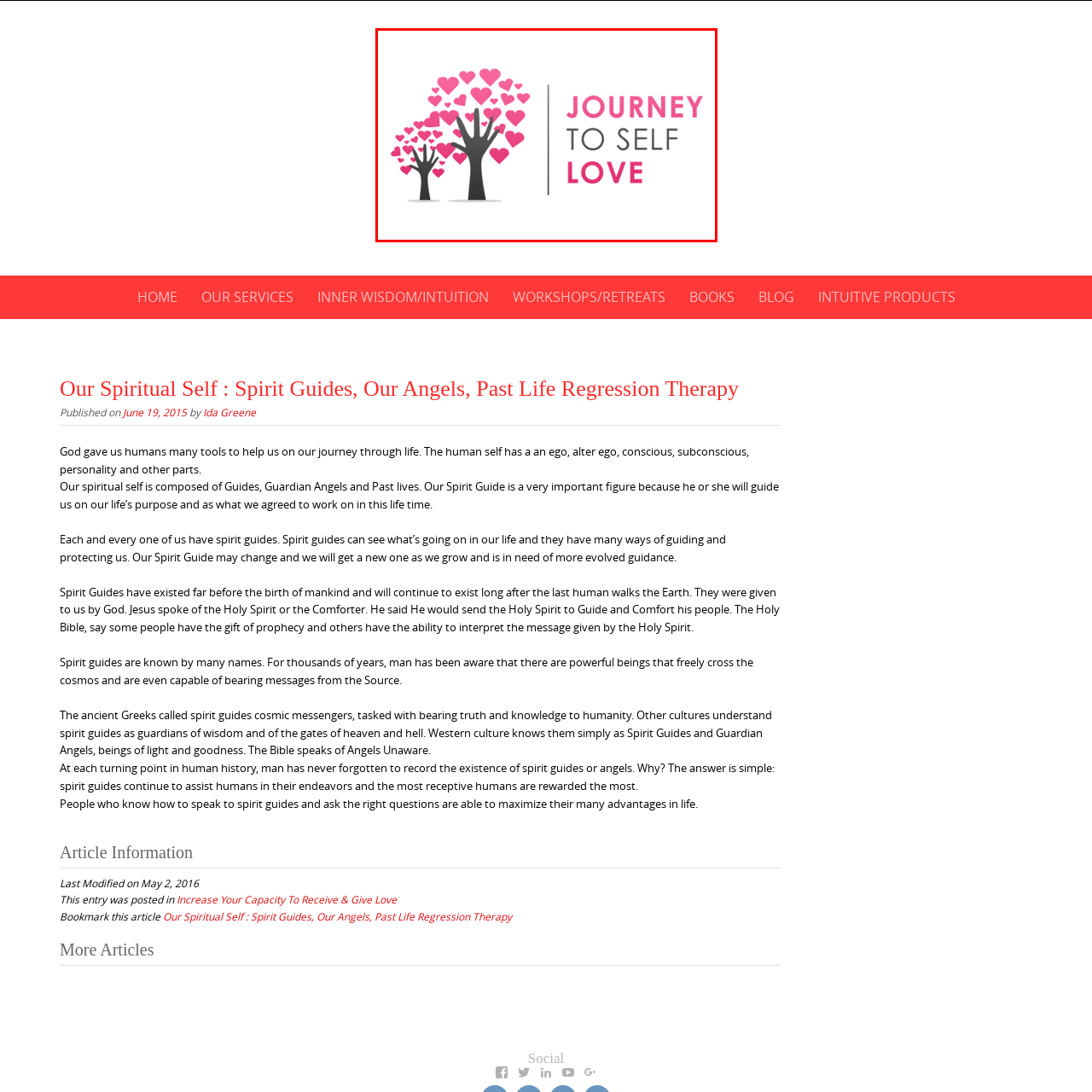Elaborate on the details of the image that is highlighted by the red boundary.

The image features a stylized graphic portraying two trees, each with hands as branches, symbolizing growth and connection. The trees are adorned with a vibrant array of pink hearts, emphasizing love and emotional nurturing. Adjacent to this visual representation is the text "JOURNEY TO SELF LOVE," rendered in a modern font, with the words "JOURNEY TO" in a bold typeface and "SELF LOVE" standing out prominently. This design encapsulates themes of personal growth, spiritual connection, and the nurturing of self-love, aligning with the broader message of exploring one's spiritual self, as highlighted in the context of spirit guides and past life regression therapy from the accompanying content.